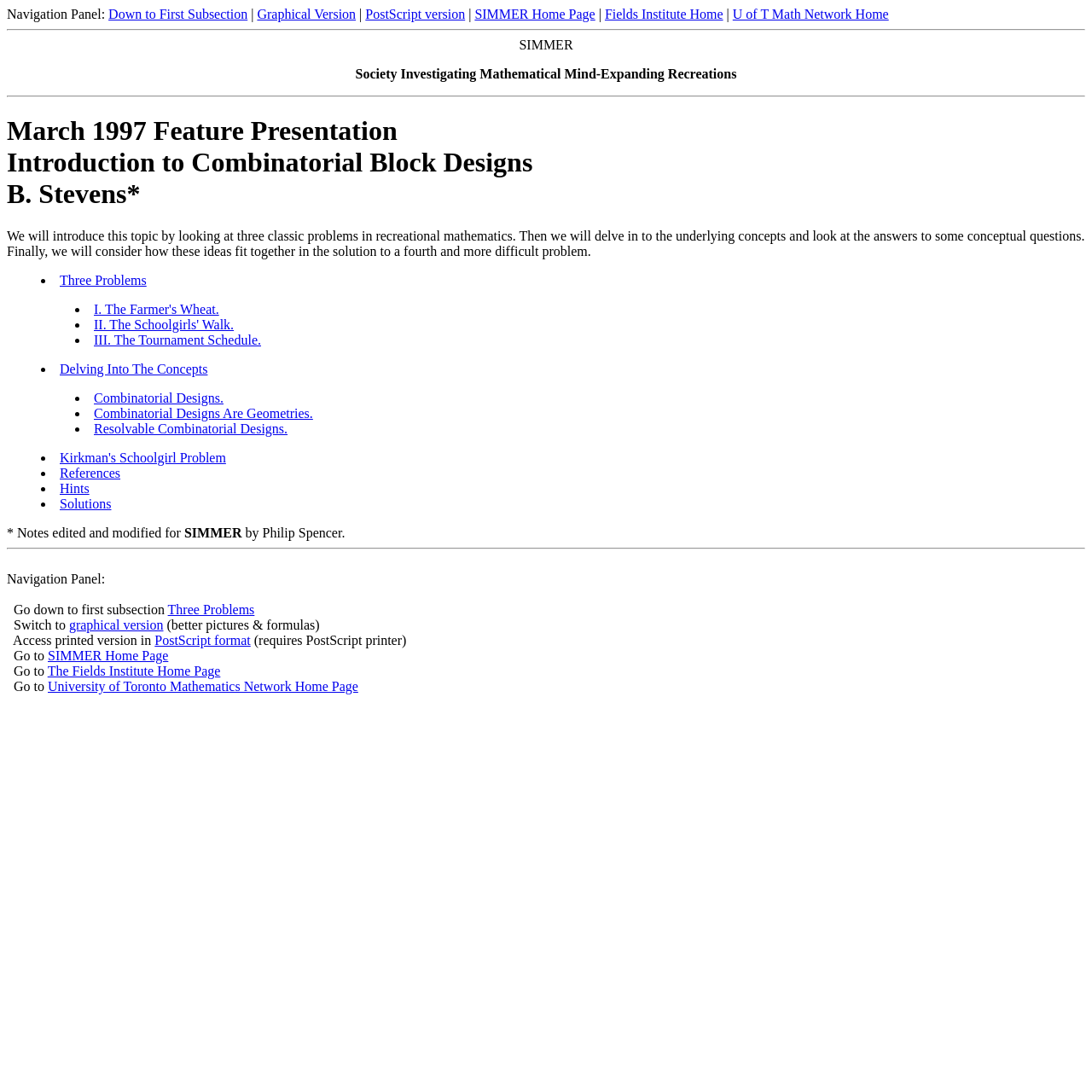Please determine the bounding box coordinates of the element to click on in order to accomplish the following task: "View graphical version". Ensure the coordinates are four float numbers ranging from 0 to 1, i.e., [left, top, right, bottom].

[0.235, 0.006, 0.326, 0.02]